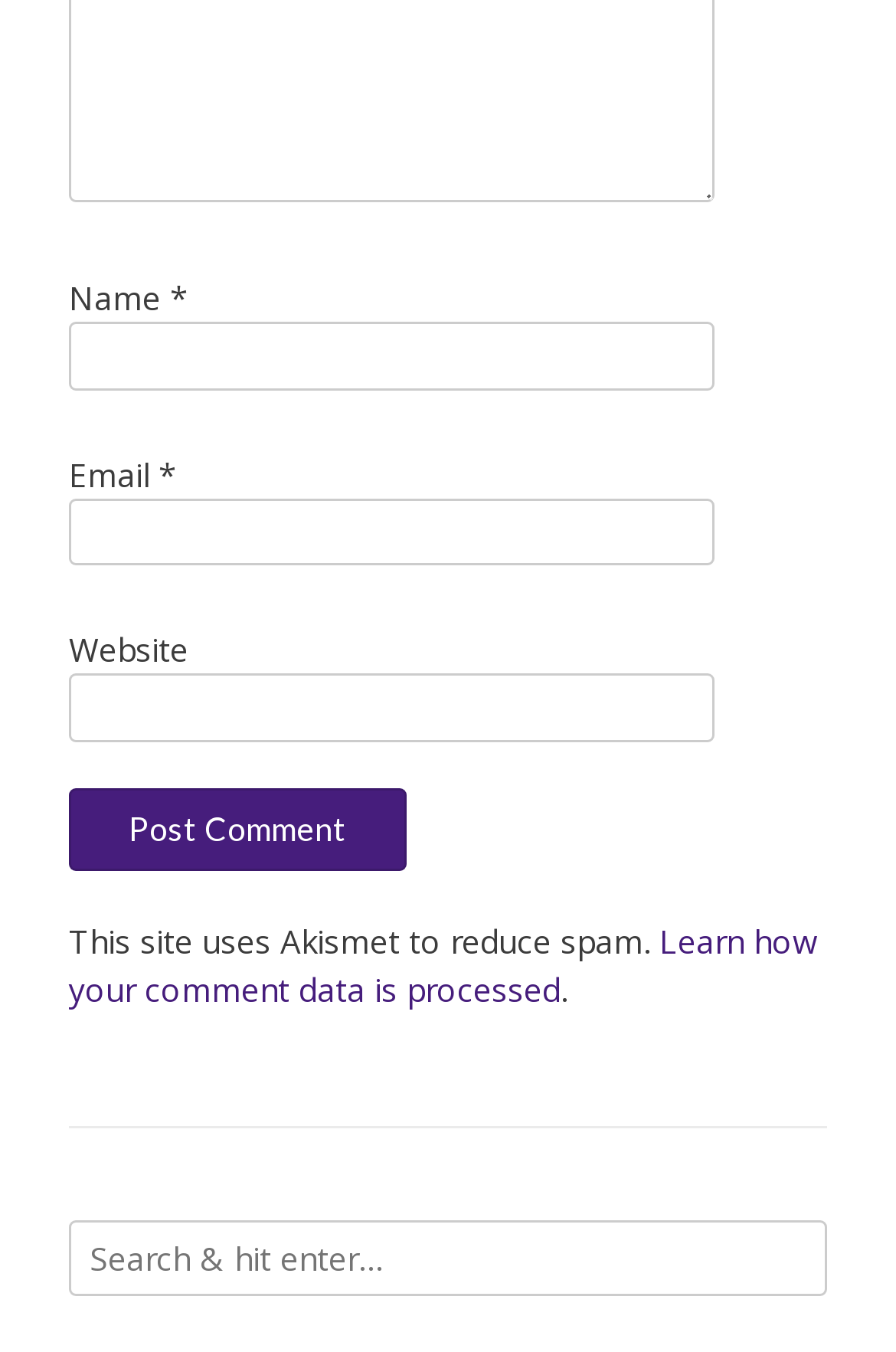Observe the image and answer the following question in detail: Is the website using any spam reduction tool?

The webpage has a text that says 'This site uses Akismet to reduce spam.' Akismet is a tool used to reduce spam comments on websites, so it appears that the website is using this tool to minimize spam comments.